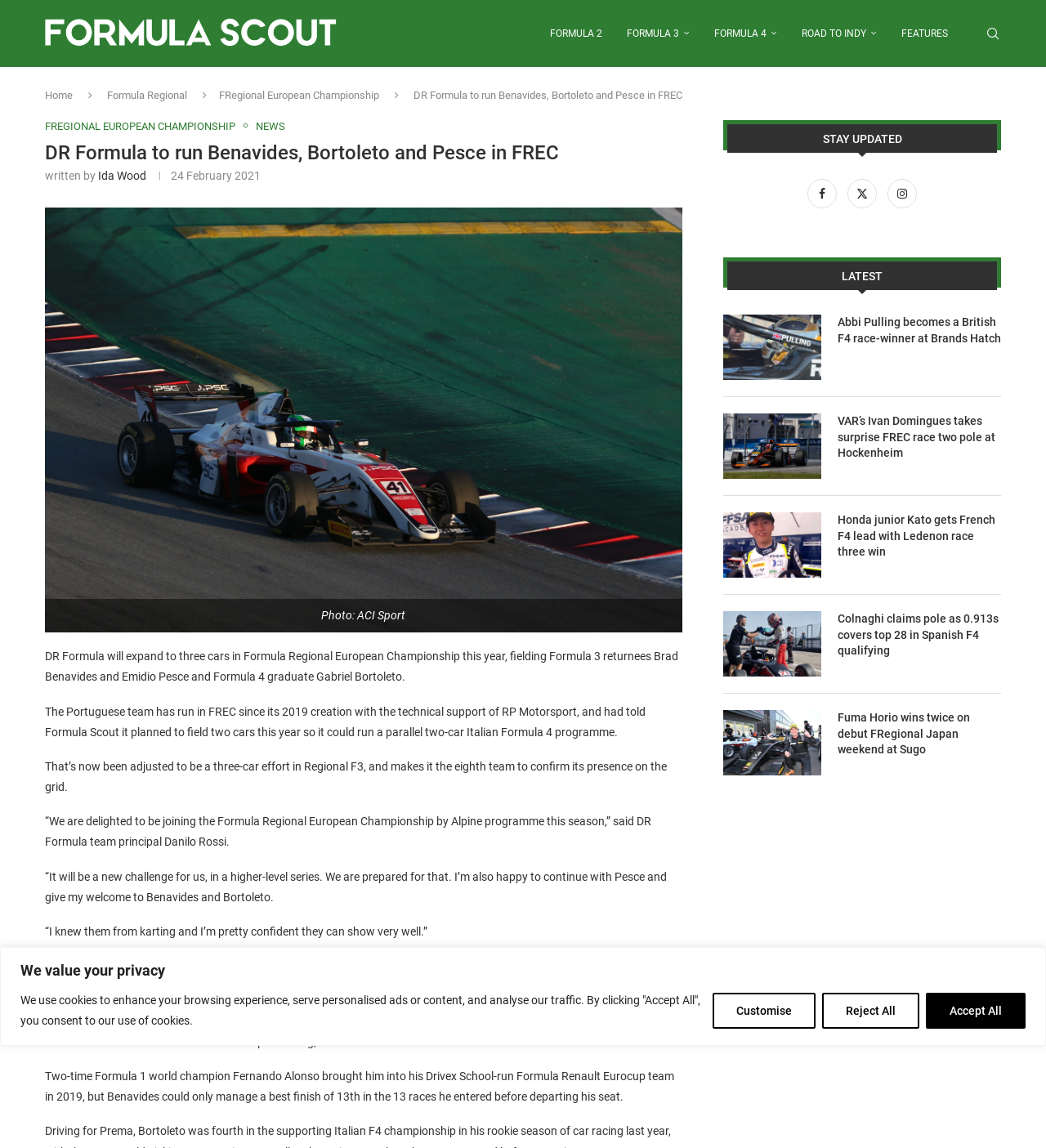Find the bounding box coordinates for the element that must be clicked to complete the instruction: "Click on the Formula Scout link". The coordinates should be four float numbers between 0 and 1, indicated as [left, top, right, bottom].

[0.043, 0.001, 0.322, 0.058]